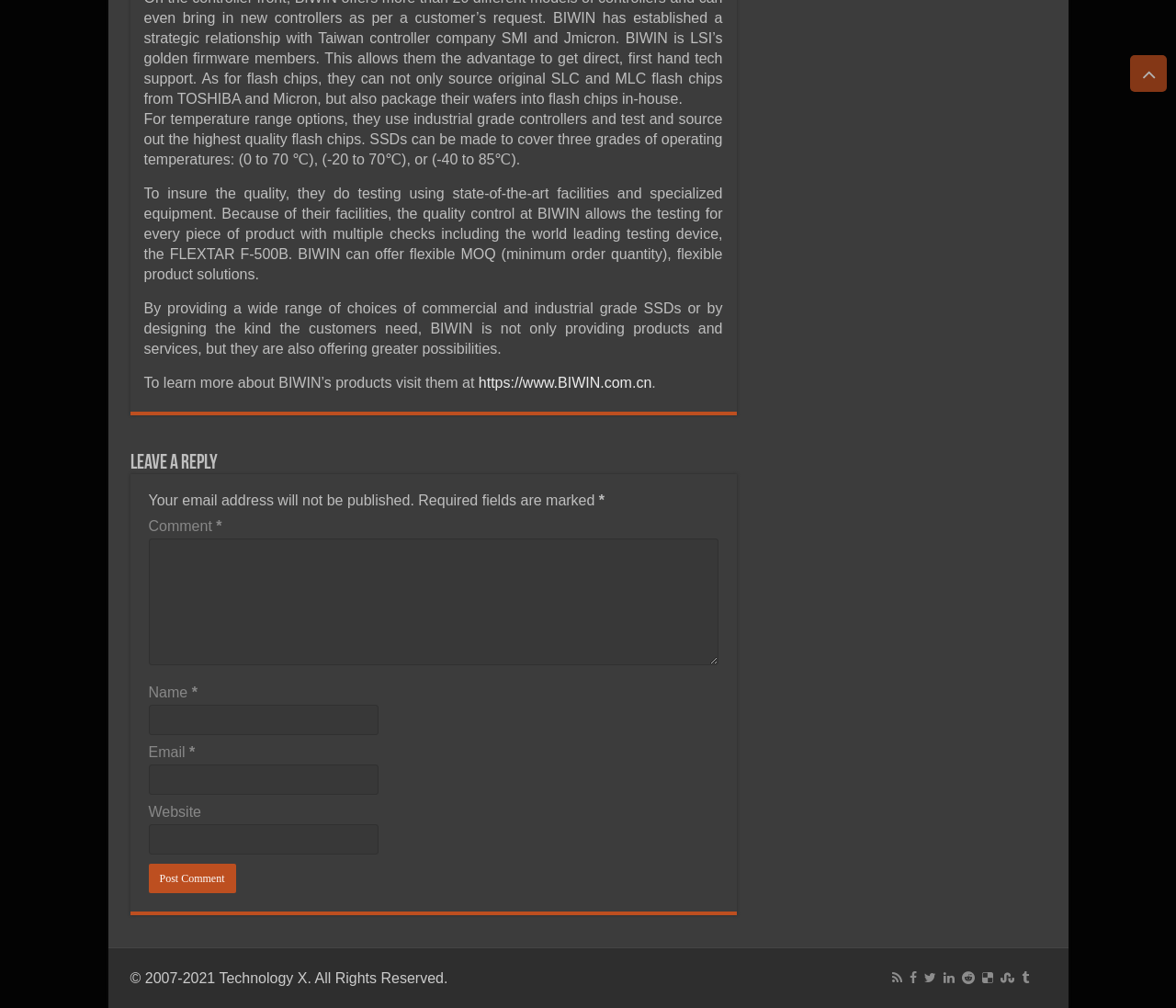Specify the bounding box coordinates of the element's region that should be clicked to achieve the following instruction: "visit BIWIN's website". The bounding box coordinates consist of four float numbers between 0 and 1, in the format [left, top, right, bottom].

[0.407, 0.372, 0.554, 0.387]